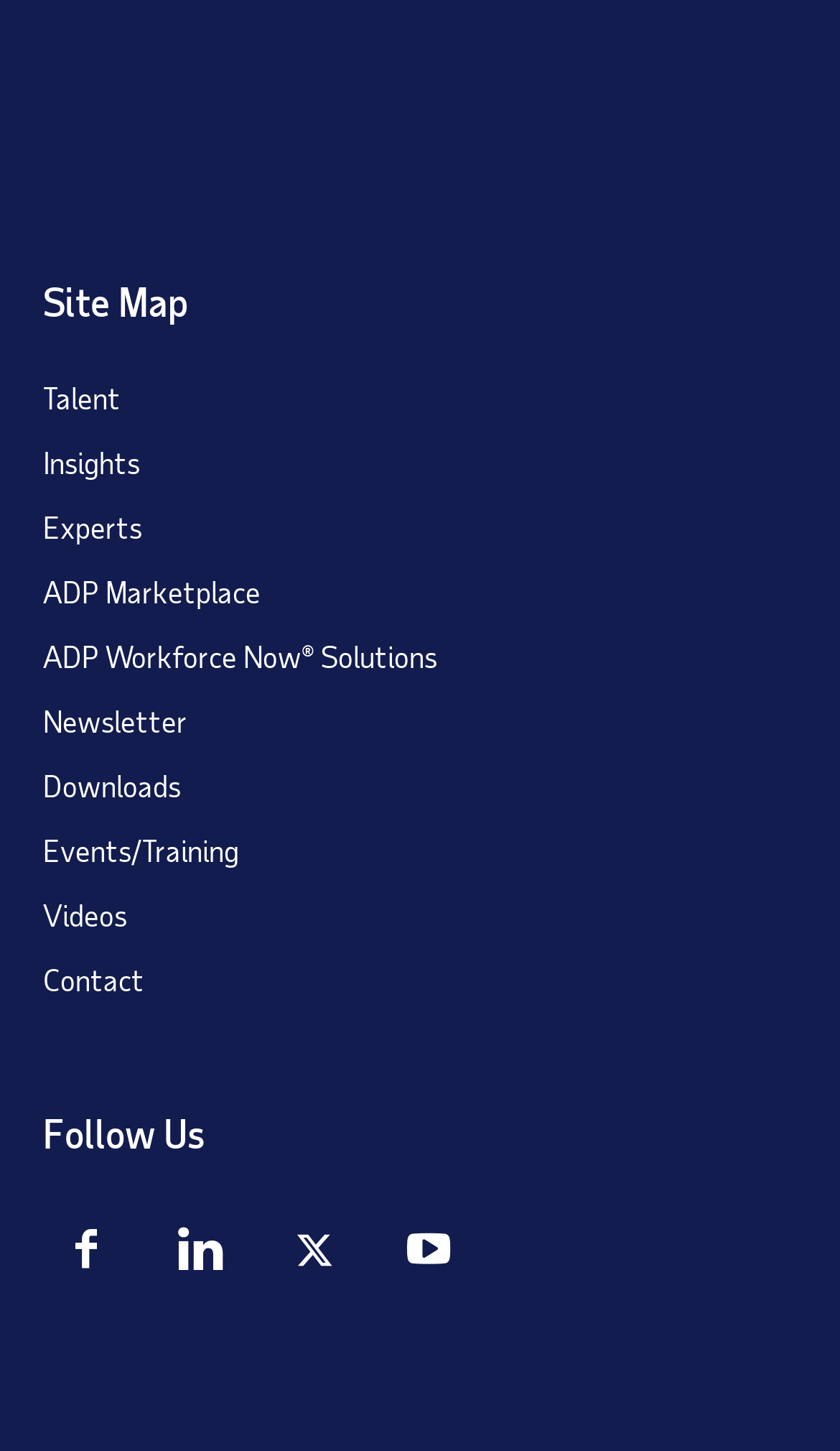Locate the bounding box of the UI element based on this description: "ADP Marketplace". Provide four float numbers between 0 and 1 as [left, top, right, bottom].

[0.051, 0.395, 0.31, 0.42]